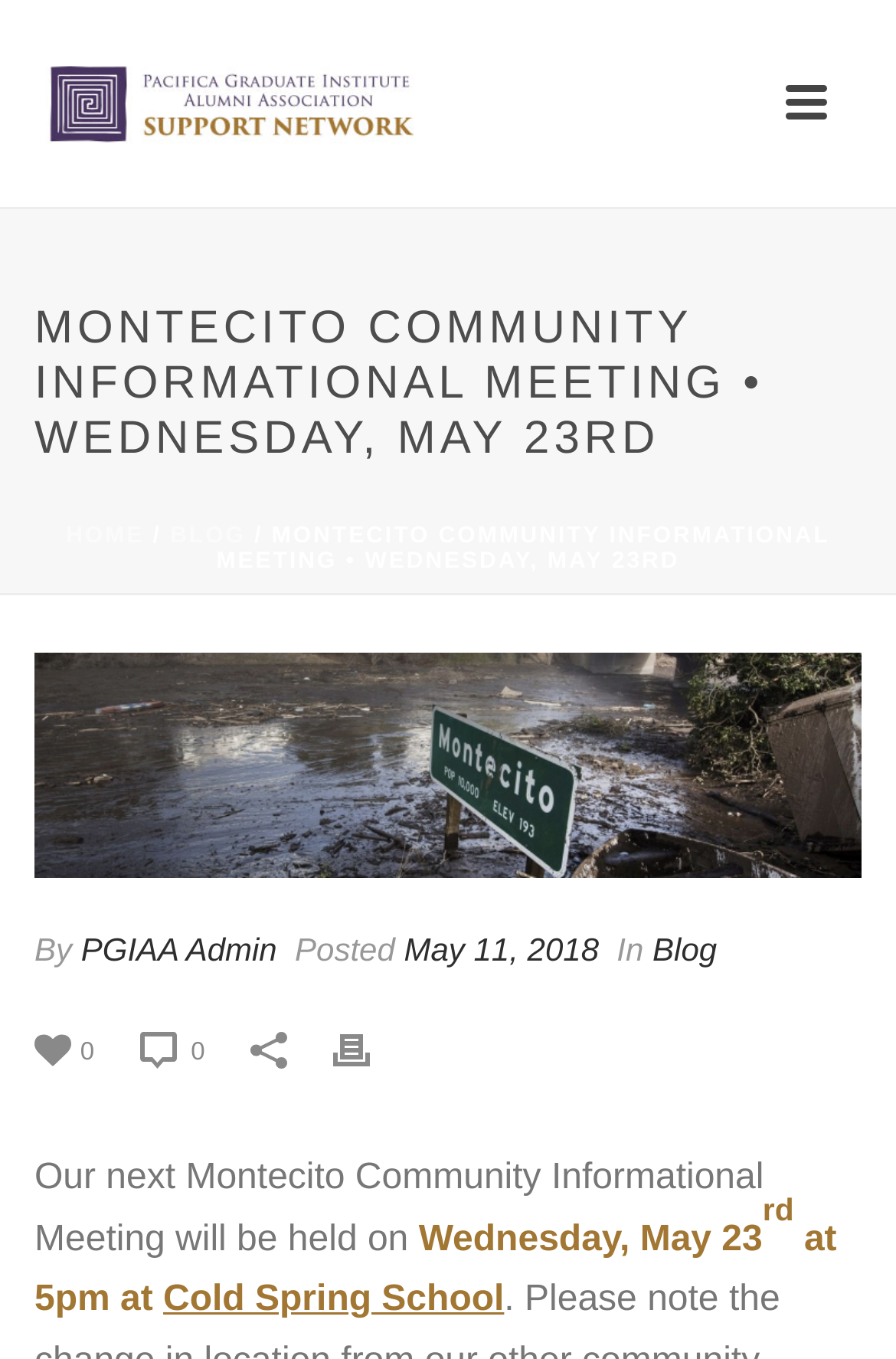Identify and provide the main heading of the webpage.

MONTECITO COMMUNITY INFORMATIONAL MEETING • WEDNESDAY, MAY 23RD